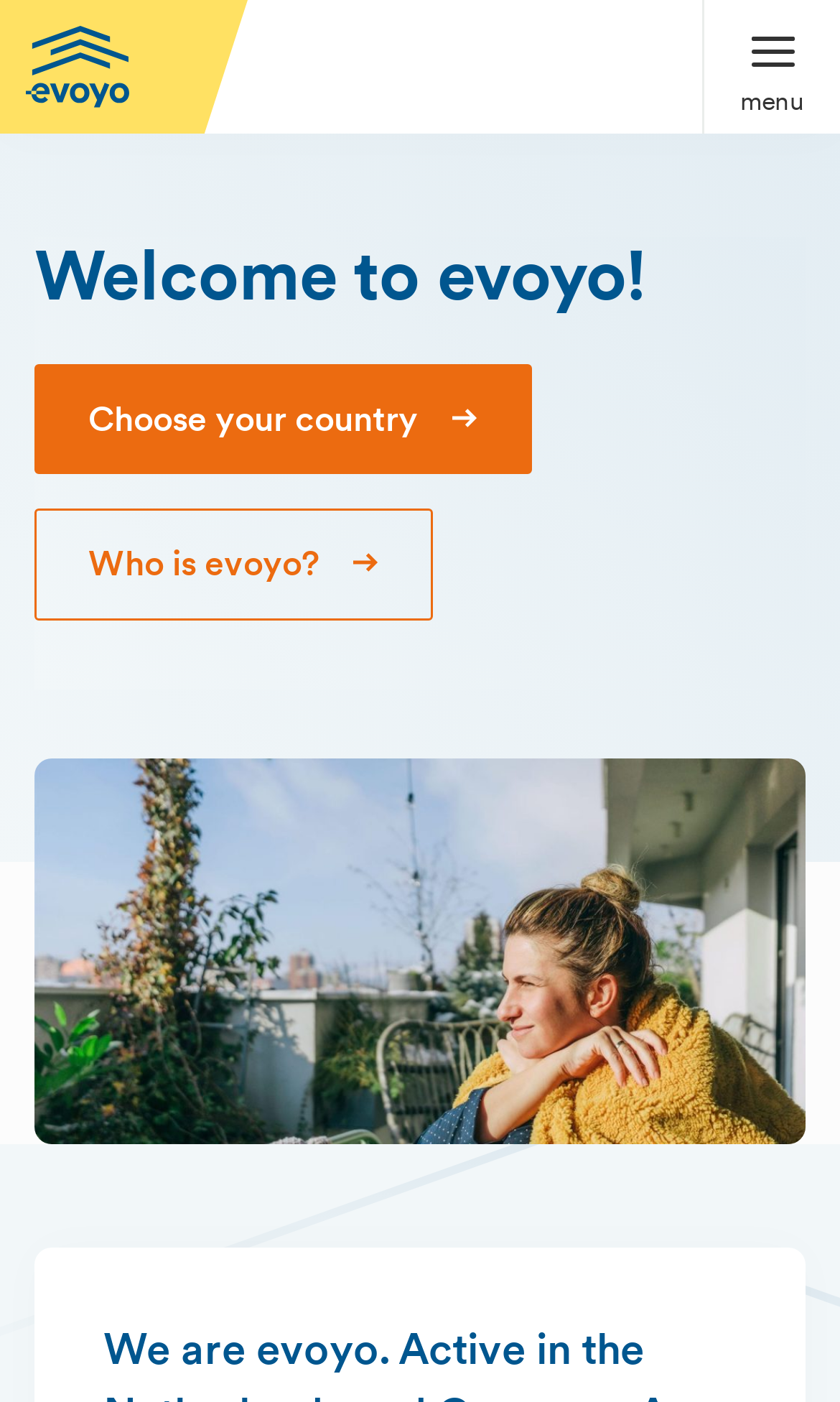From the element description menu, predict the bounding box coordinates of the UI element. The coordinates must be specified in the format (top-left x, top-left y, bottom-right x, bottom-right y) and should be within the 0 to 1 range.

[0.836, 0.0, 1.0, 0.095]